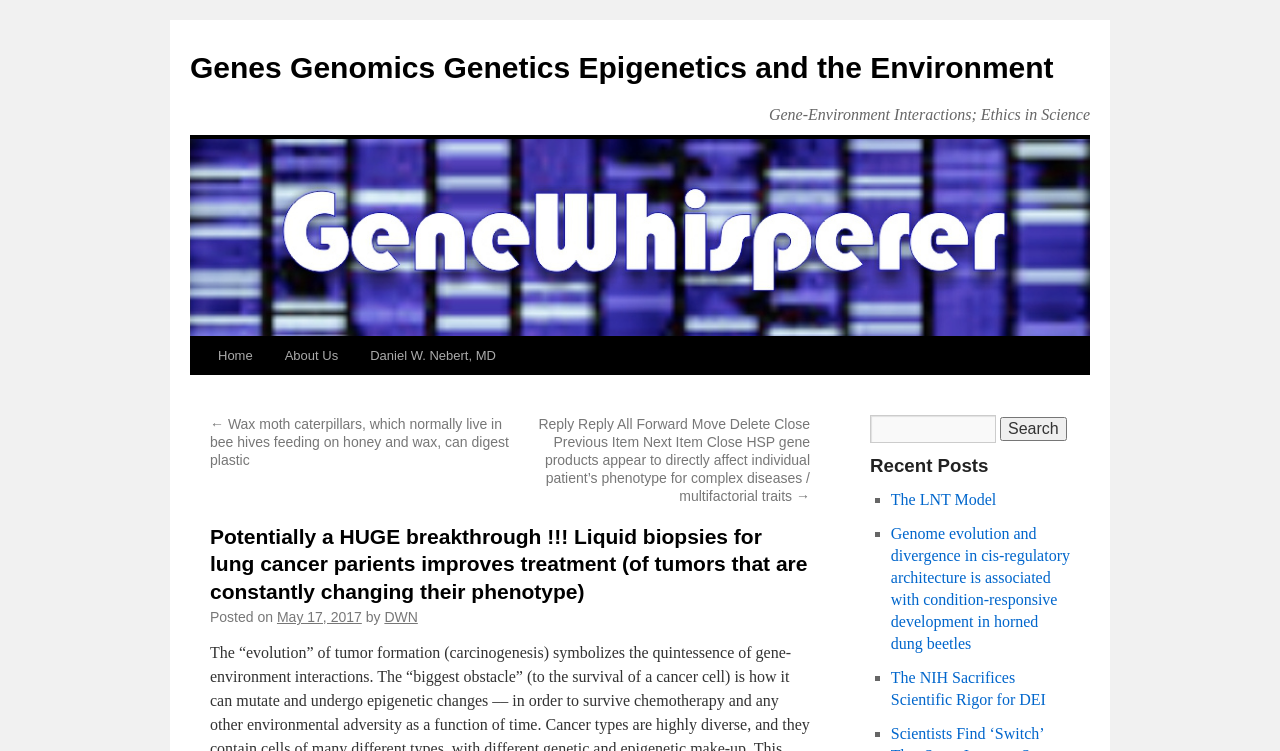Could you please study the image and provide a detailed answer to the question:
What is the topic of the main article?

I determined the topic of the main article by reading the heading element with the text 'Potentially a HUGE breakthrough!!! Liquid biopsies for lung cancer parients improves treatment (of tumors that are constantly changing their phenotype)', which is the main heading of the webpage and indicates the topic of the article.